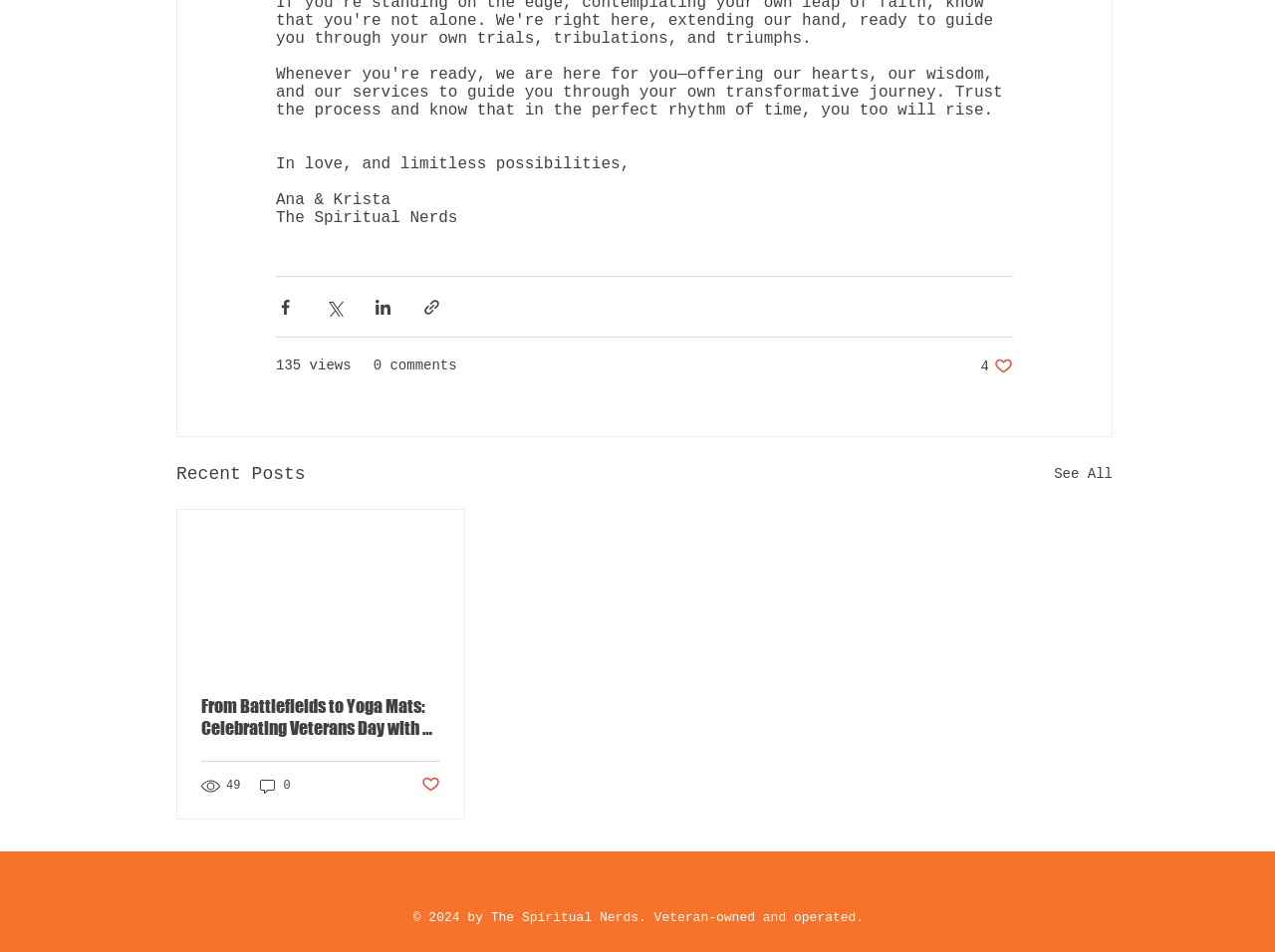How many views does the latest article have?
Give a detailed explanation using the information visible in the image.

I looked at the article section on the webpage and found the view count of the latest article, which is 49 views.